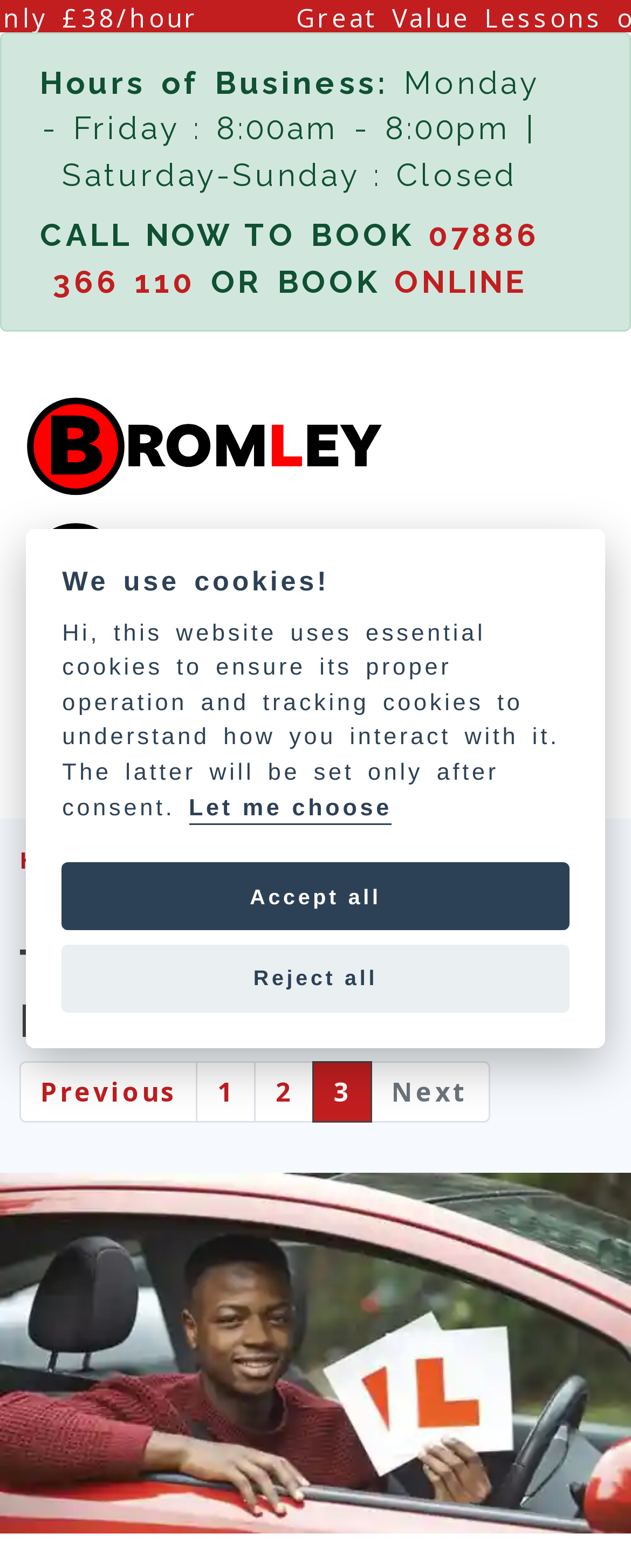Identify and provide the bounding box for the element described by: "Unsupervised Structure-Consistent Image-to-Image Translation".

None